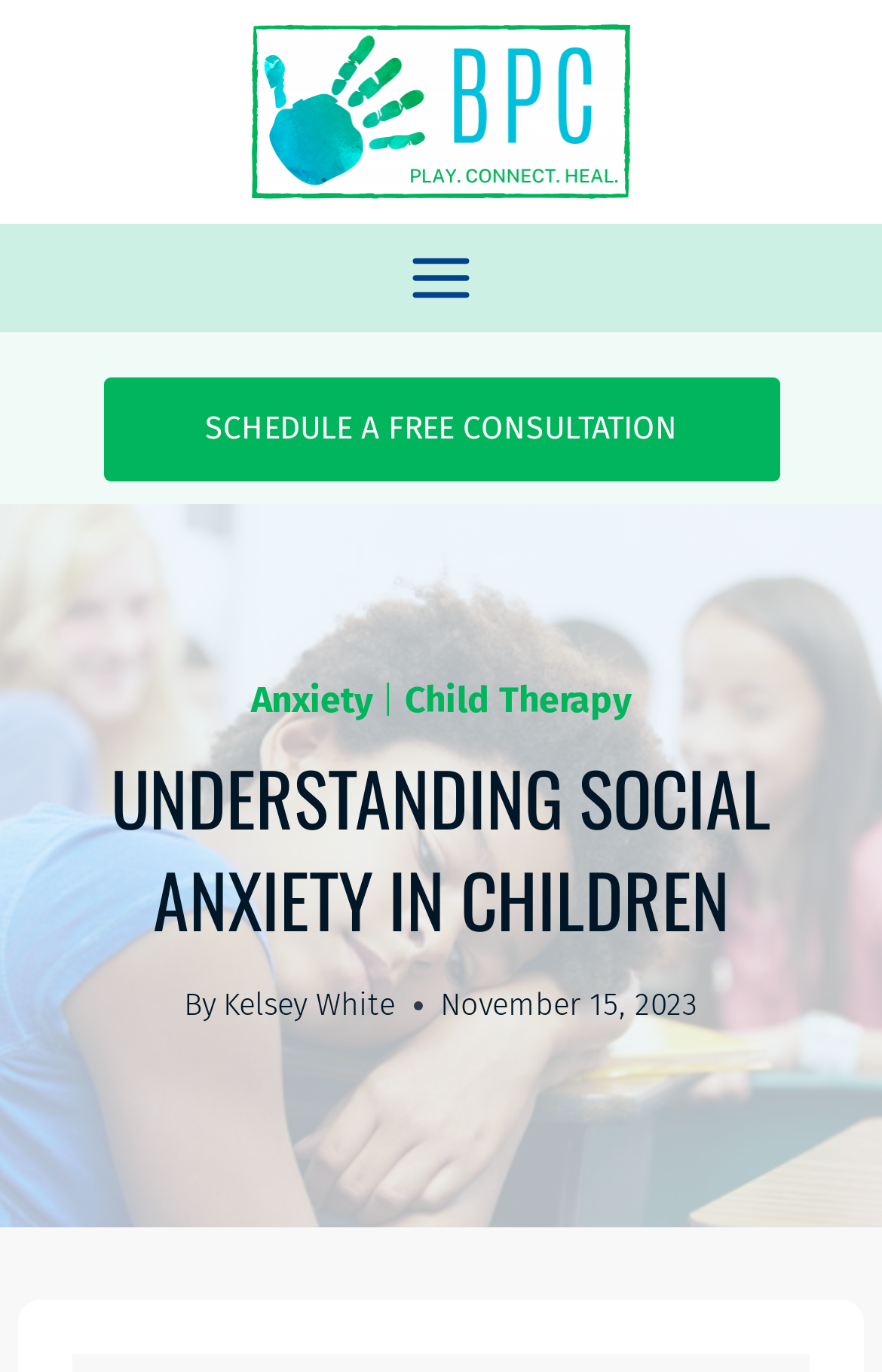What is the purpose of the button at the top-right corner?
Answer the question with as much detail as you can, using the image as a reference.

The button at the top-right corner has the text 'Open menu', which suggests that its purpose is to open a menu or navigation options when clicked.